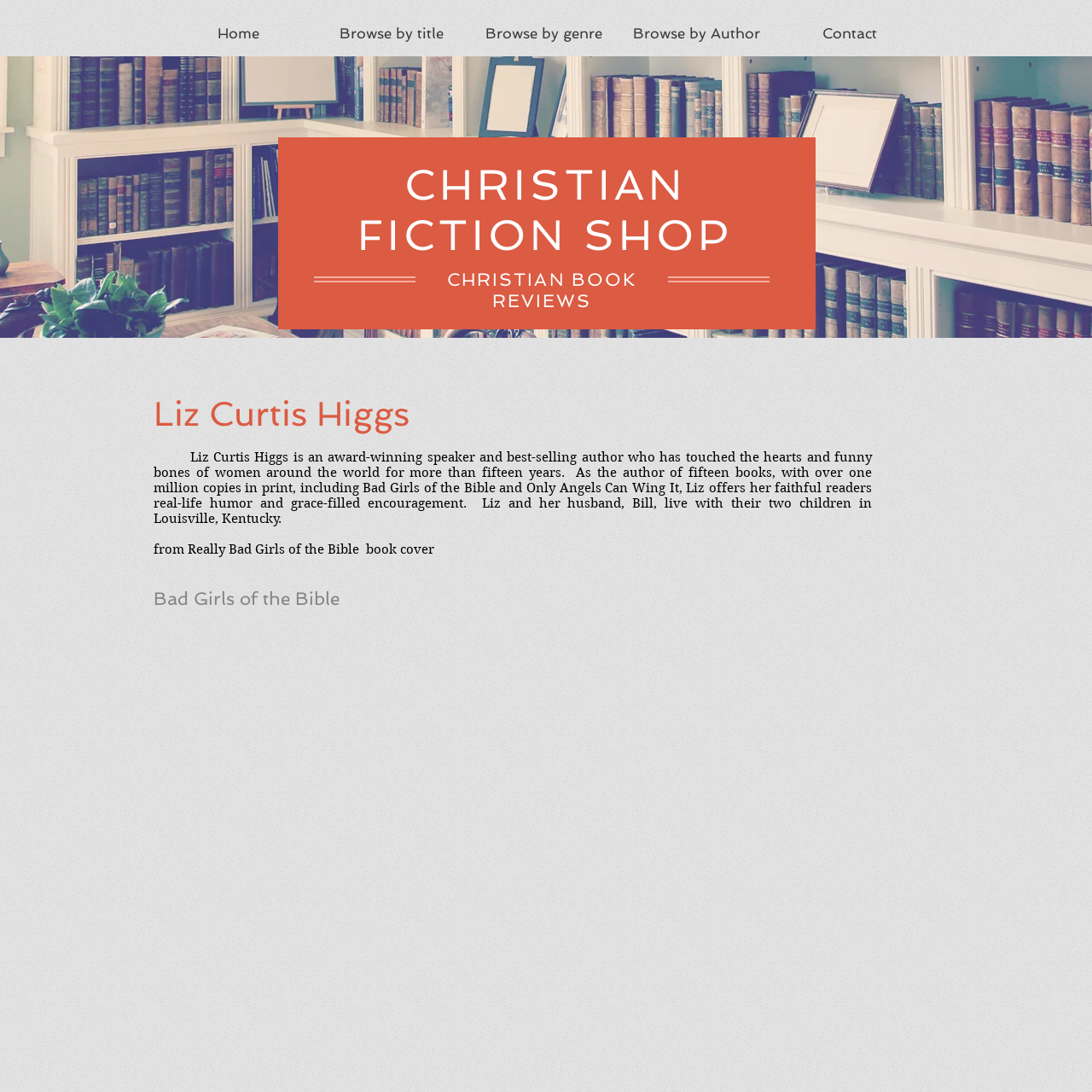Please give a succinct answer using a single word or phrase:
What is the purpose of the 'Browse by' links?

To navigate the website